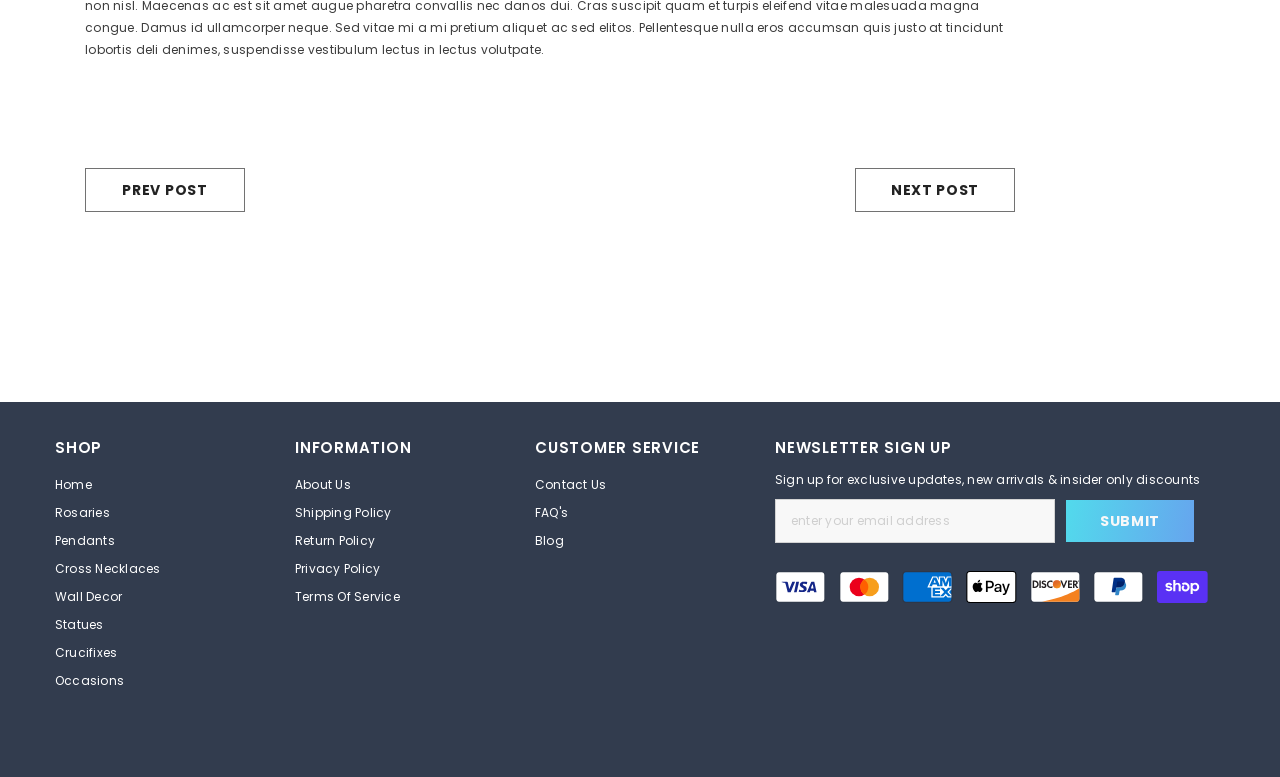Given the description of a UI element: "Terms of Service", identify the bounding box coordinates of the matching element in the webpage screenshot.

[0.23, 0.75, 0.312, 0.786]